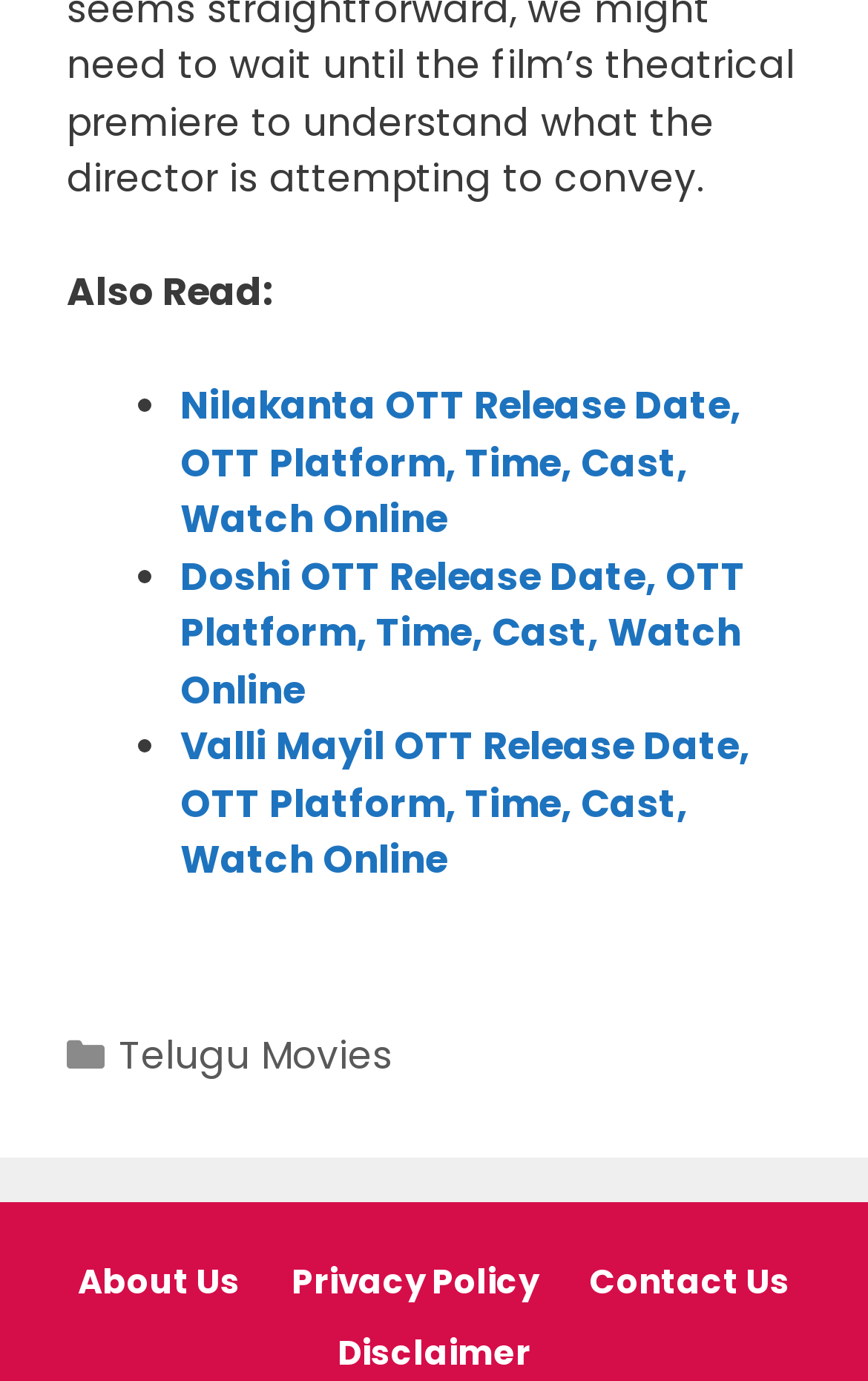Identify and provide the bounding box coordinates of the UI element described: "MENU". The coordinates should be formatted as [left, top, right, bottom], with each number being a float between 0 and 1.

None